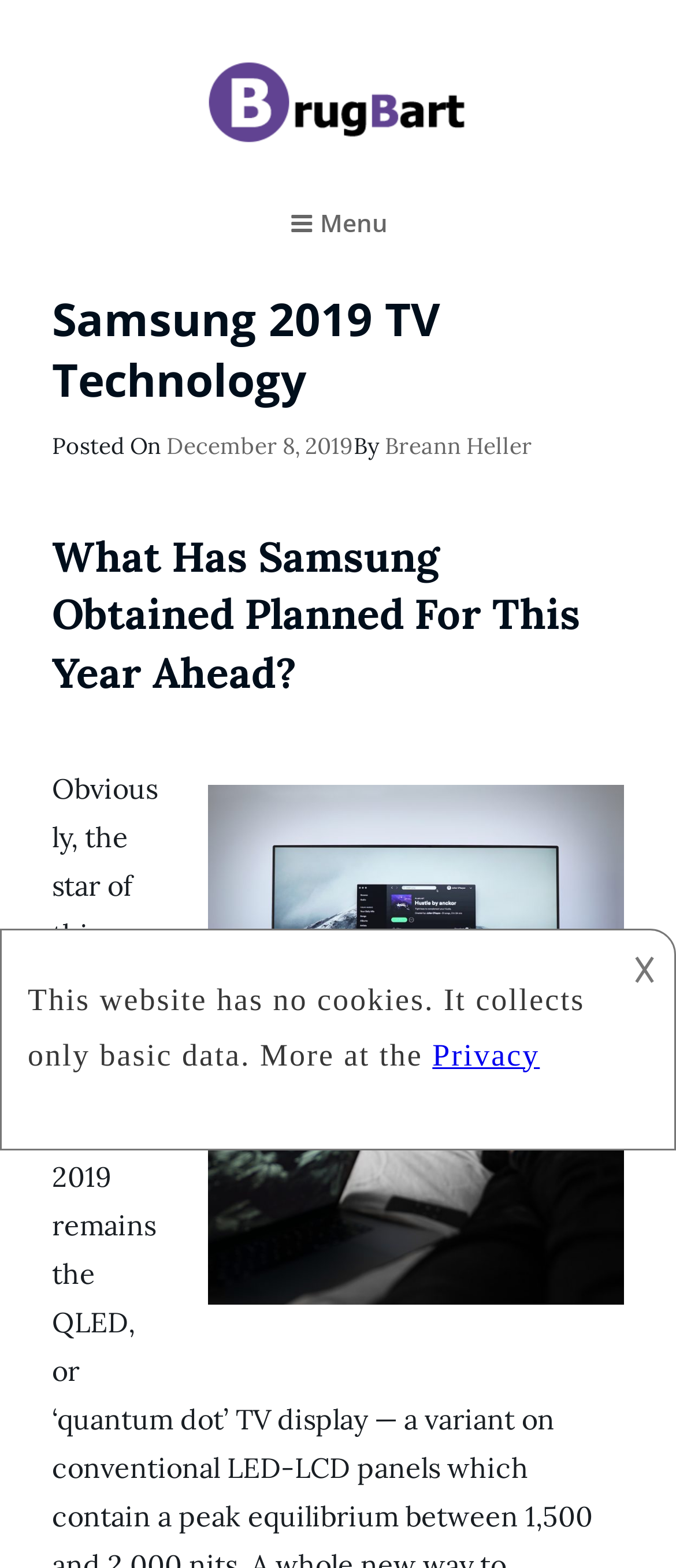Give the bounding box coordinates for this UI element: "parent_node: BRUGBART". The coordinates should be four float numbers between 0 and 1, arranged as [left, top, right, bottom].

[0.077, 0.039, 0.923, 0.092]